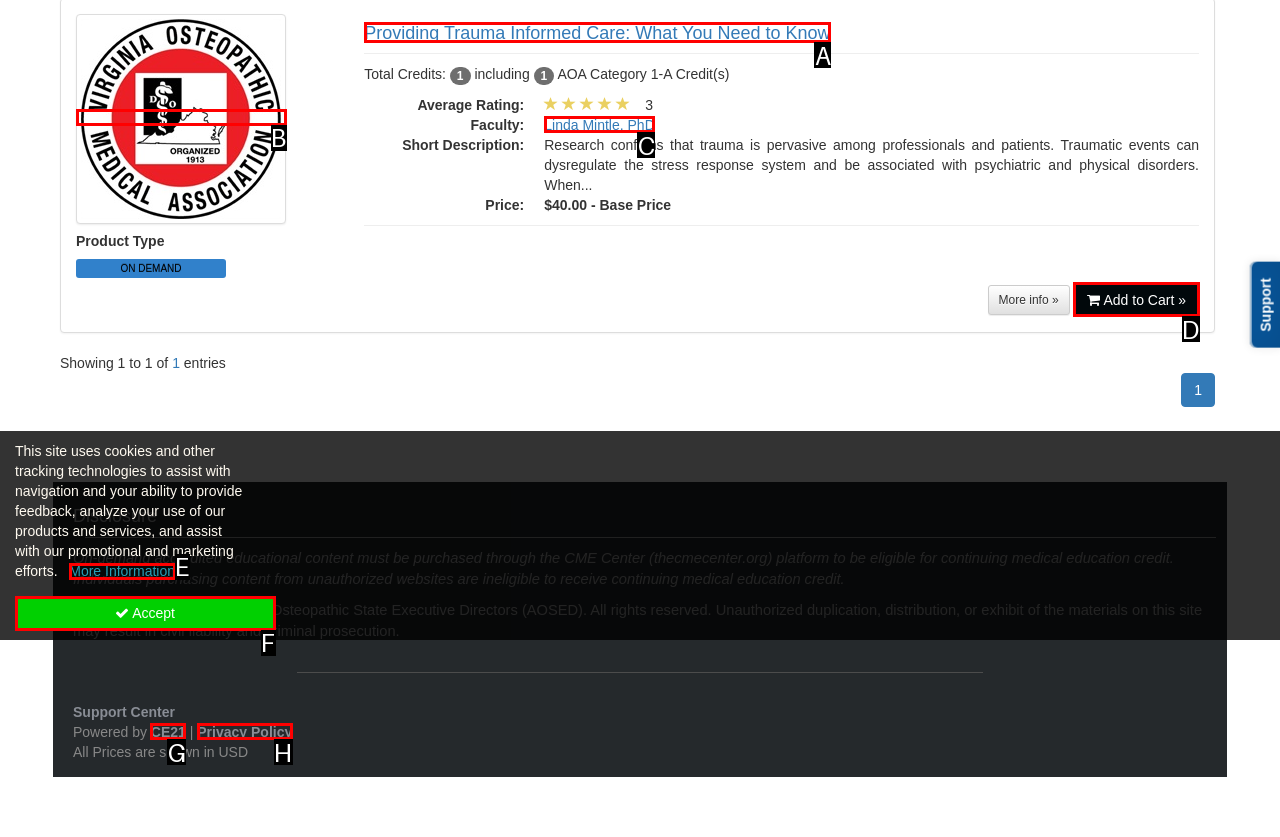Tell me the letter of the option that corresponds to the description: Linda Mintle, PhD
Answer using the letter from the given choices directly.

C